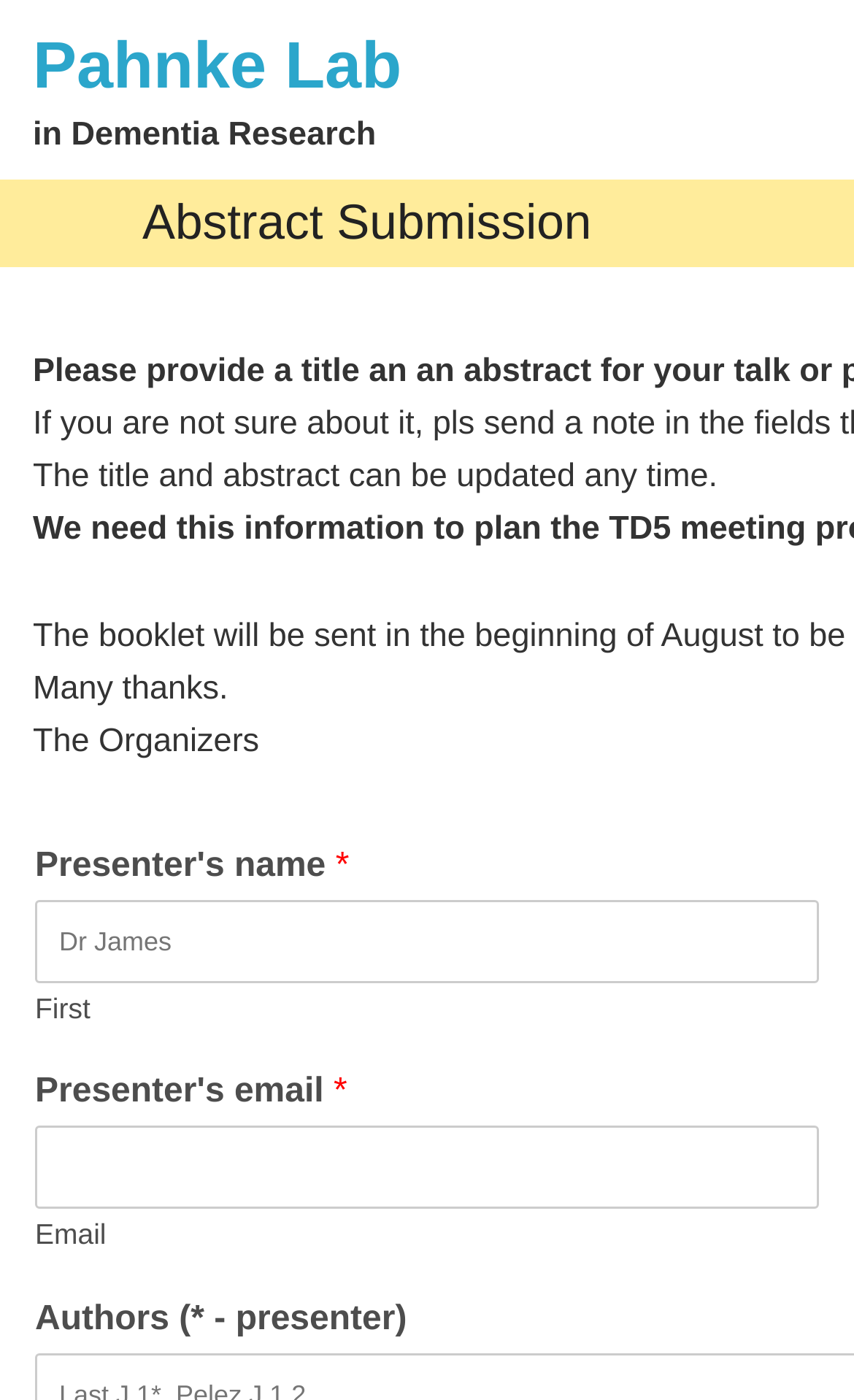Give a one-word or one-phrase response to the question: 
Can the abstract be updated after submission?

Yes